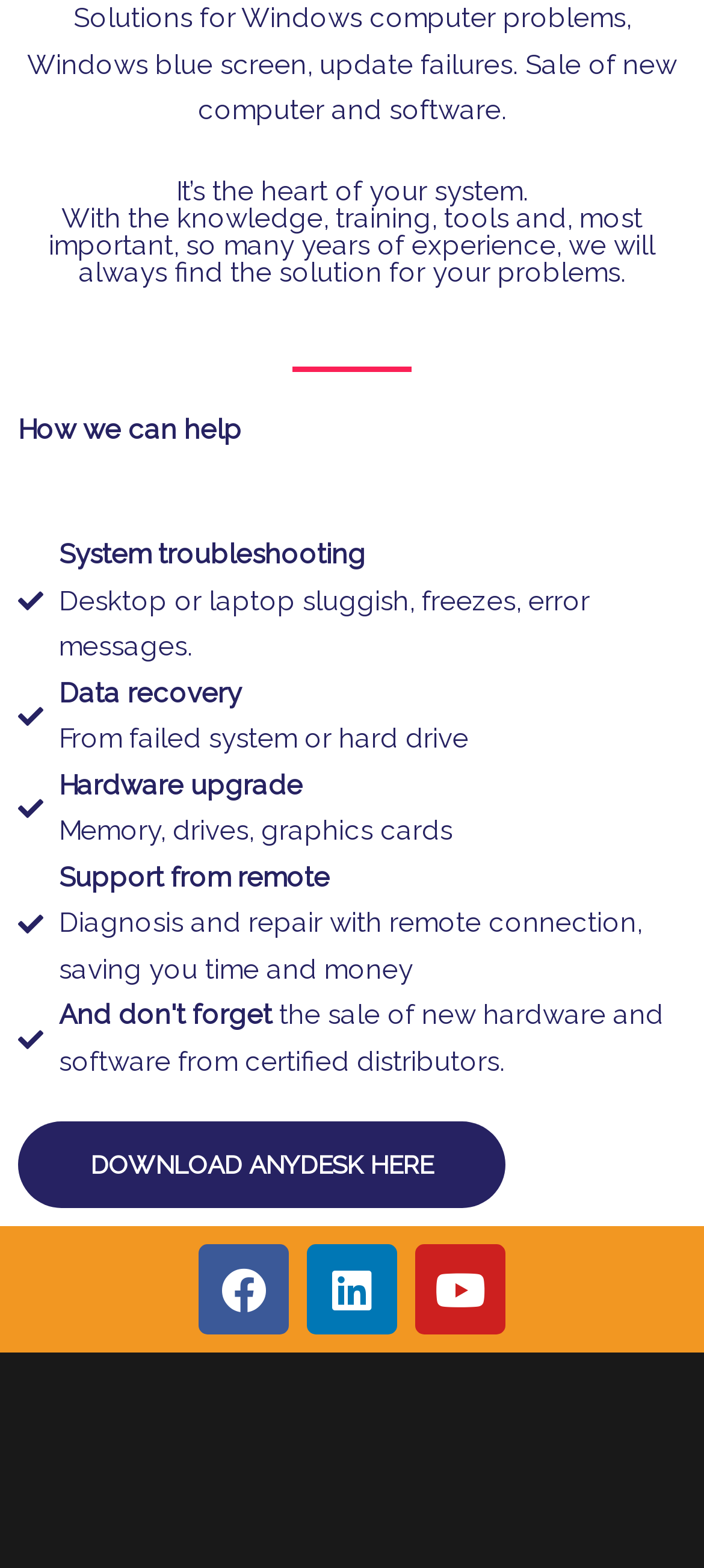Find the bounding box coordinates corresponding to the UI element with the description: "Download anydesk here". The coordinates should be formatted as [left, top, right, bottom], with values as floats between 0 and 1.

[0.026, 0.715, 0.718, 0.77]